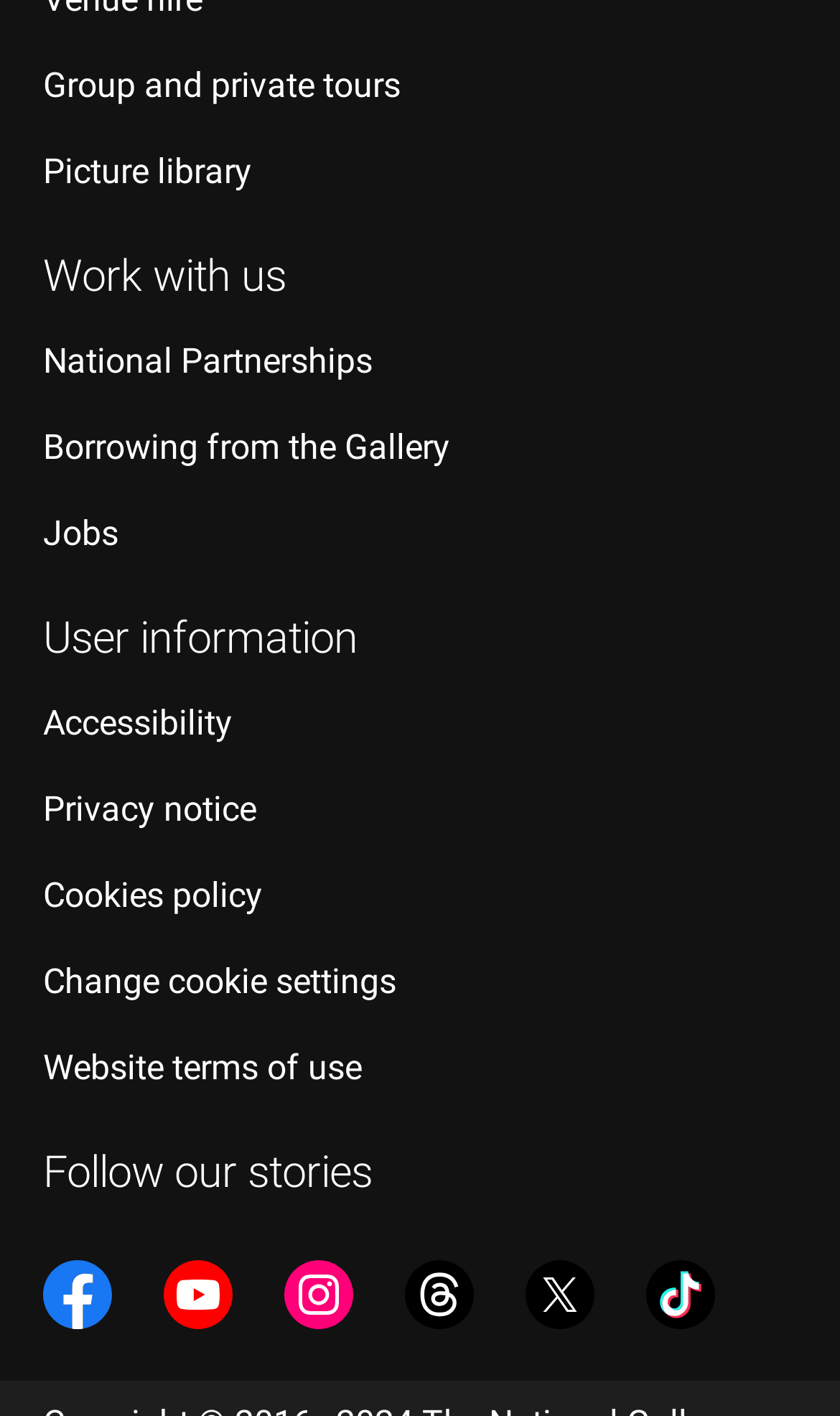What is the first link in the navigation 'Work with us'? Using the information from the screenshot, answer with a single word or phrase.

National Partnerships